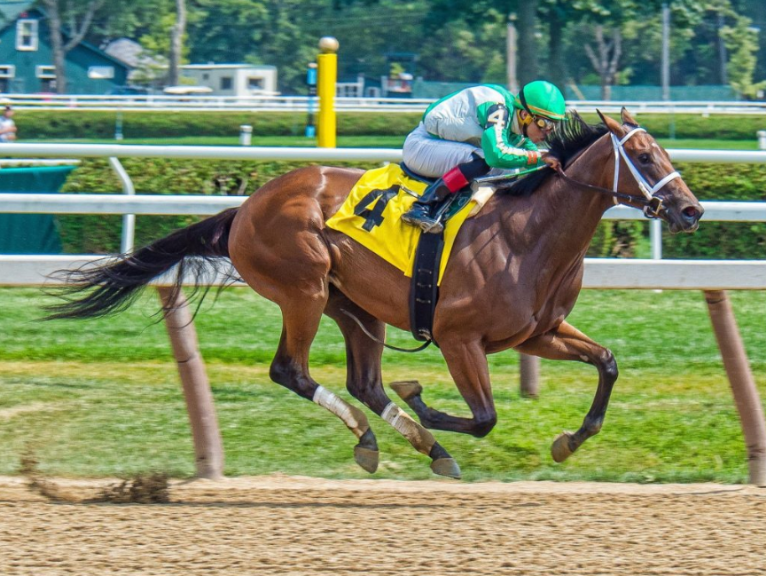Please study the image and answer the question comprehensively:
What is the jockey's uniform color?

The caption describes the jockey as dressed in a blue and green uniform, which provides the information about the uniform's color.